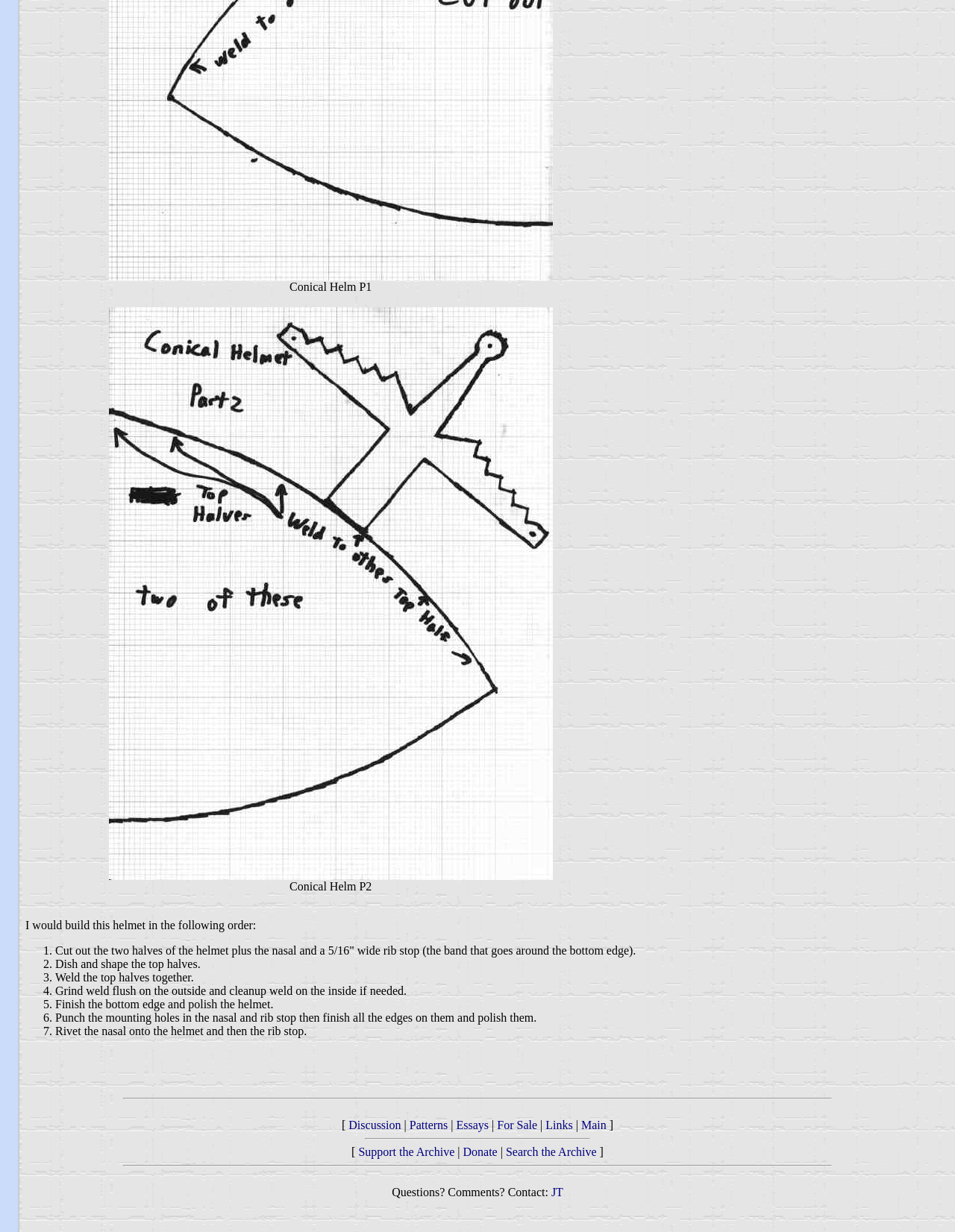Determine the bounding box coordinates of the UI element that matches the following description: "Search the Archive". The coordinates should be four float numbers between 0 and 1 in the format [left, top, right, bottom].

[0.53, 0.93, 0.628, 0.94]